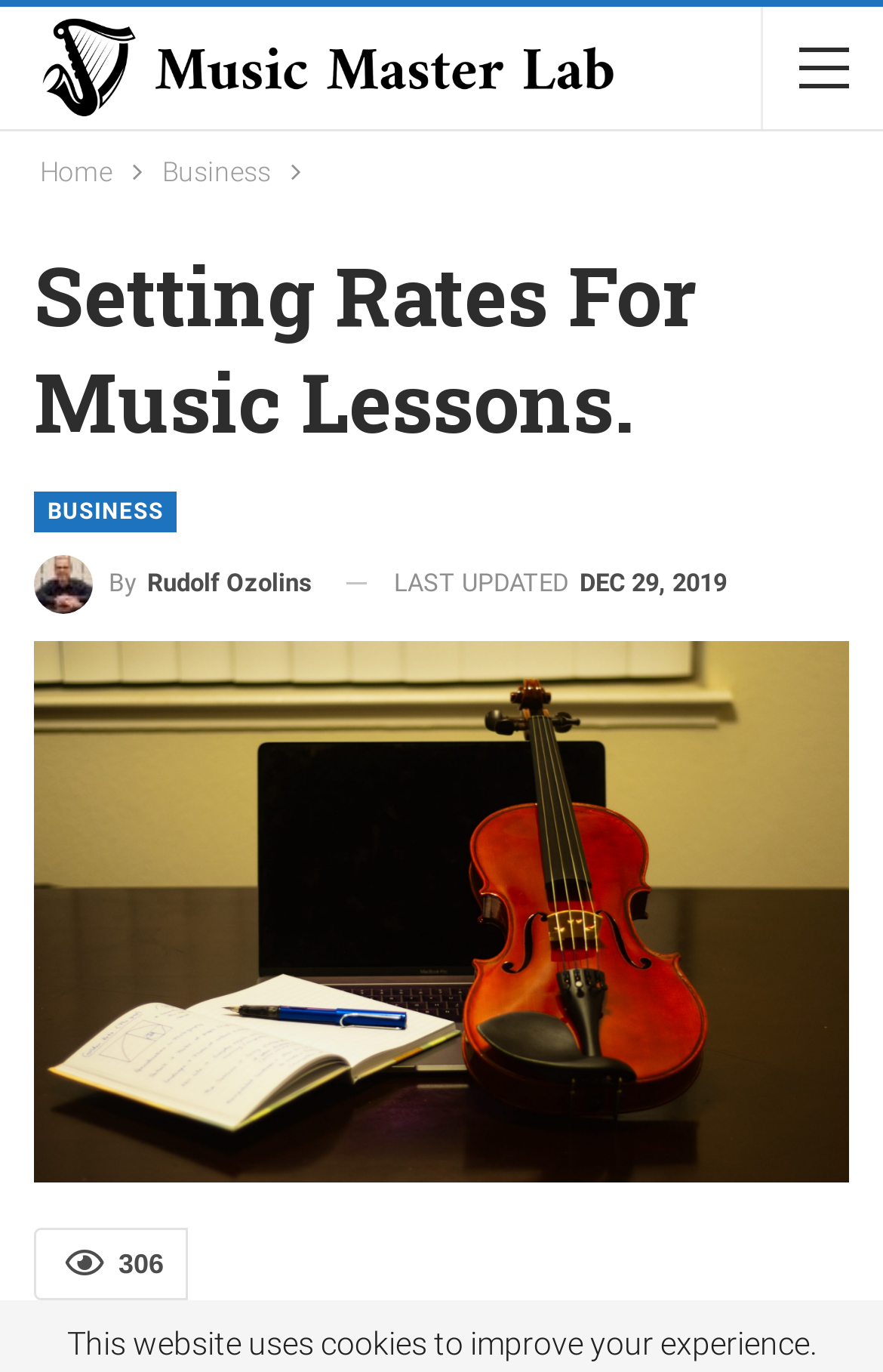Please reply to the following question using a single word or phrase: 
What is the date of the last update?

DEC 29, 2019